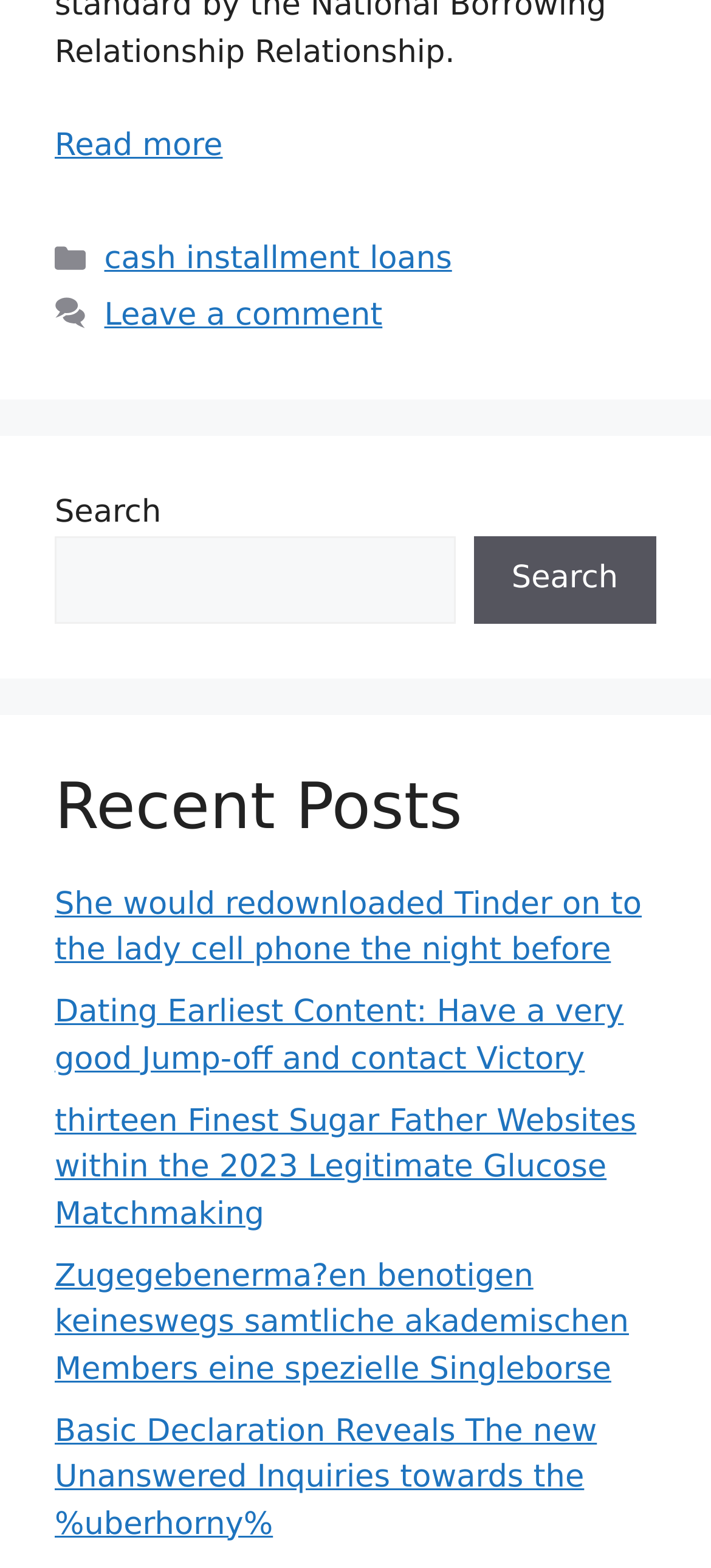Please identify the bounding box coordinates of the element that needs to be clicked to perform the following instruction: "Search for something".

[0.077, 0.342, 0.64, 0.397]